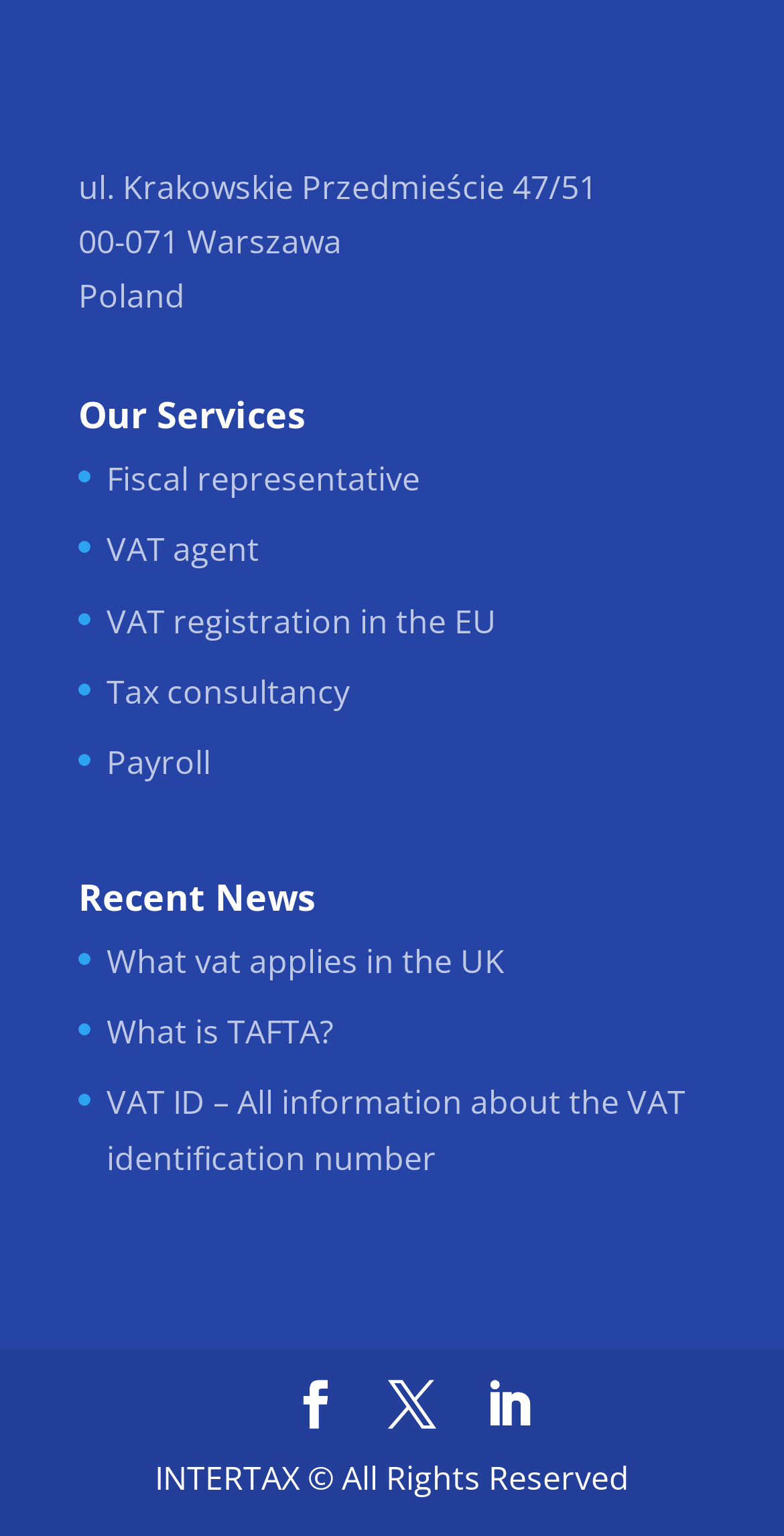Determine the coordinates of the bounding box for the clickable area needed to execute this instruction: "View the XiiaLive™ - Internet Radio link".

None